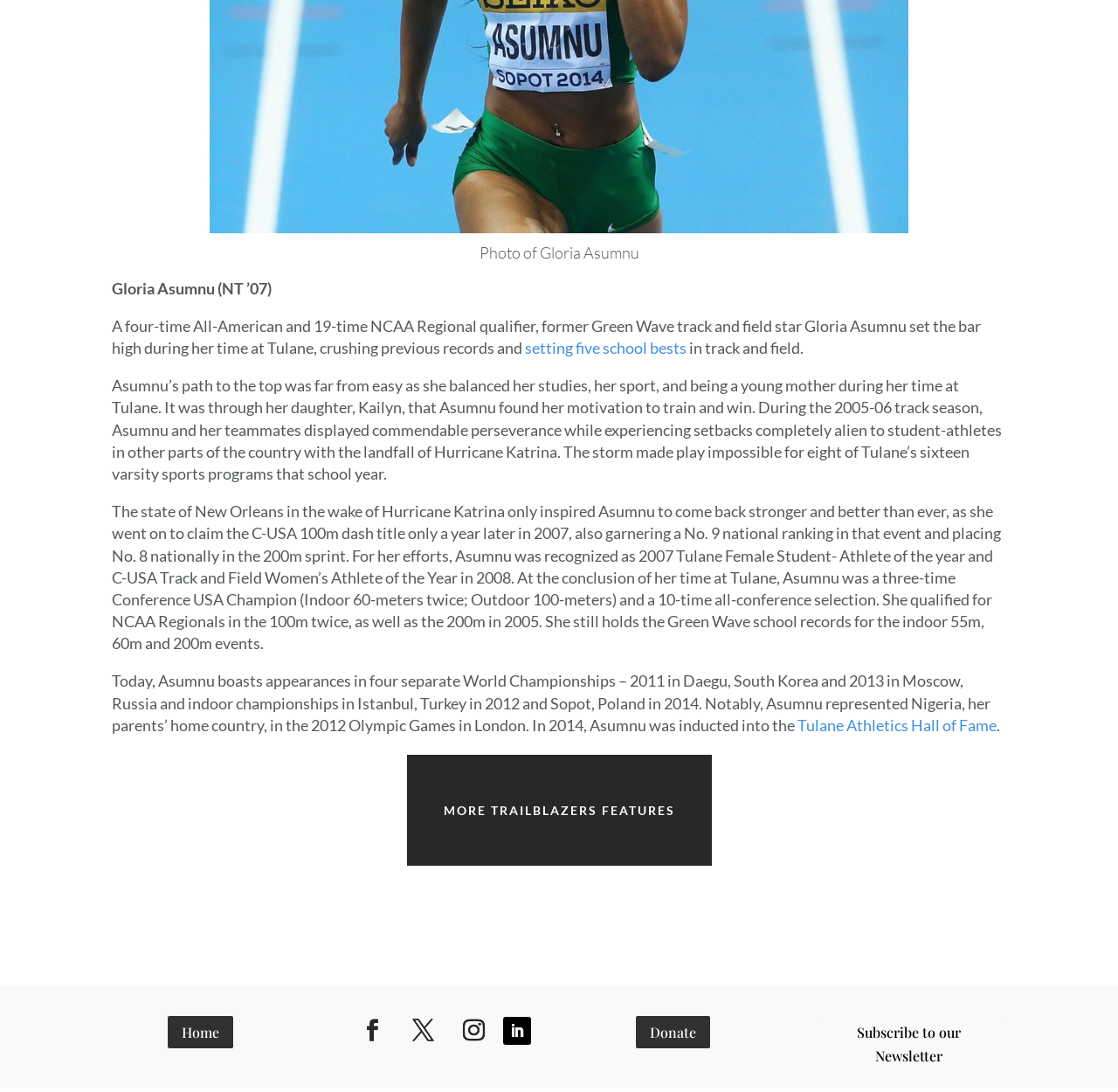Please provide the bounding box coordinate of the region that matches the element description: Support The Editor on Patreon. Coordinates should be in the format (top-left x, top-left y, bottom-right x, bottom-right y) and all values should be between 0 and 1.

None